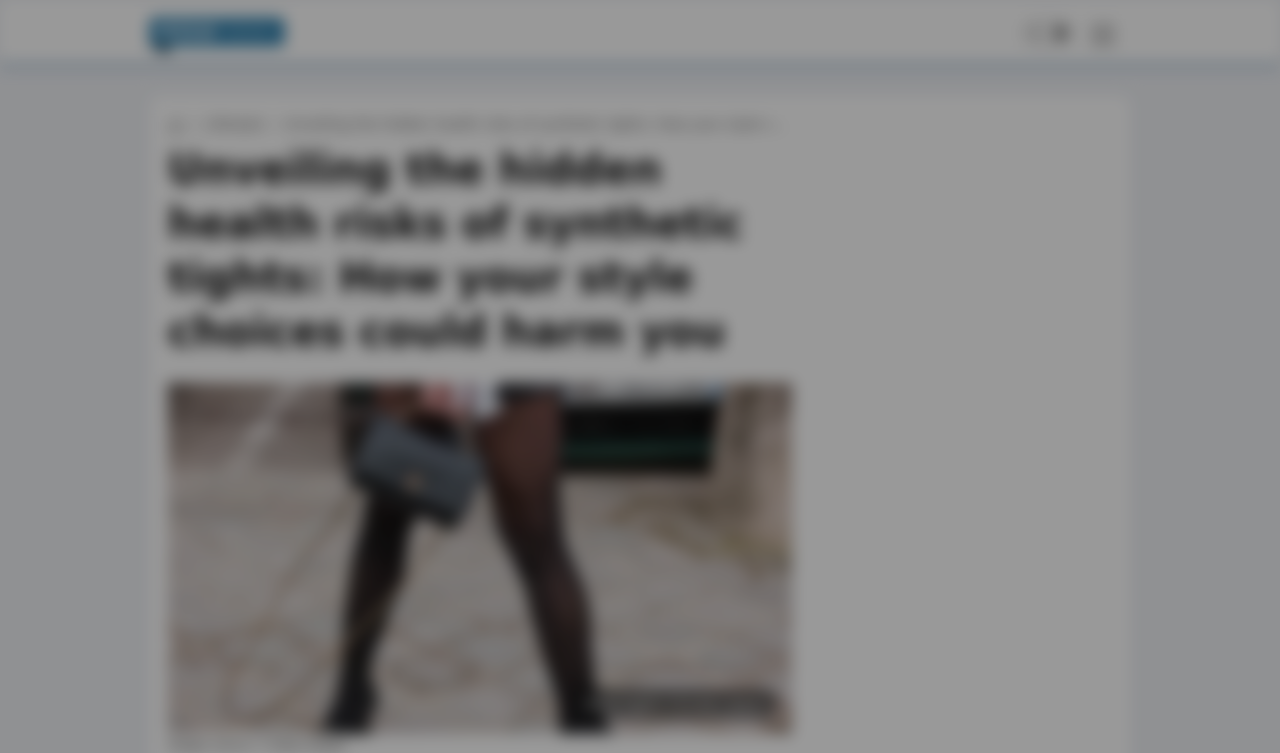What is the source of the images?
Give a comprehensive and detailed explanation for the question.

The source of the images can be determined by looking at the StaticText element 'Images source: © Getty Images' which explicitly states that the images are from Getty Images.